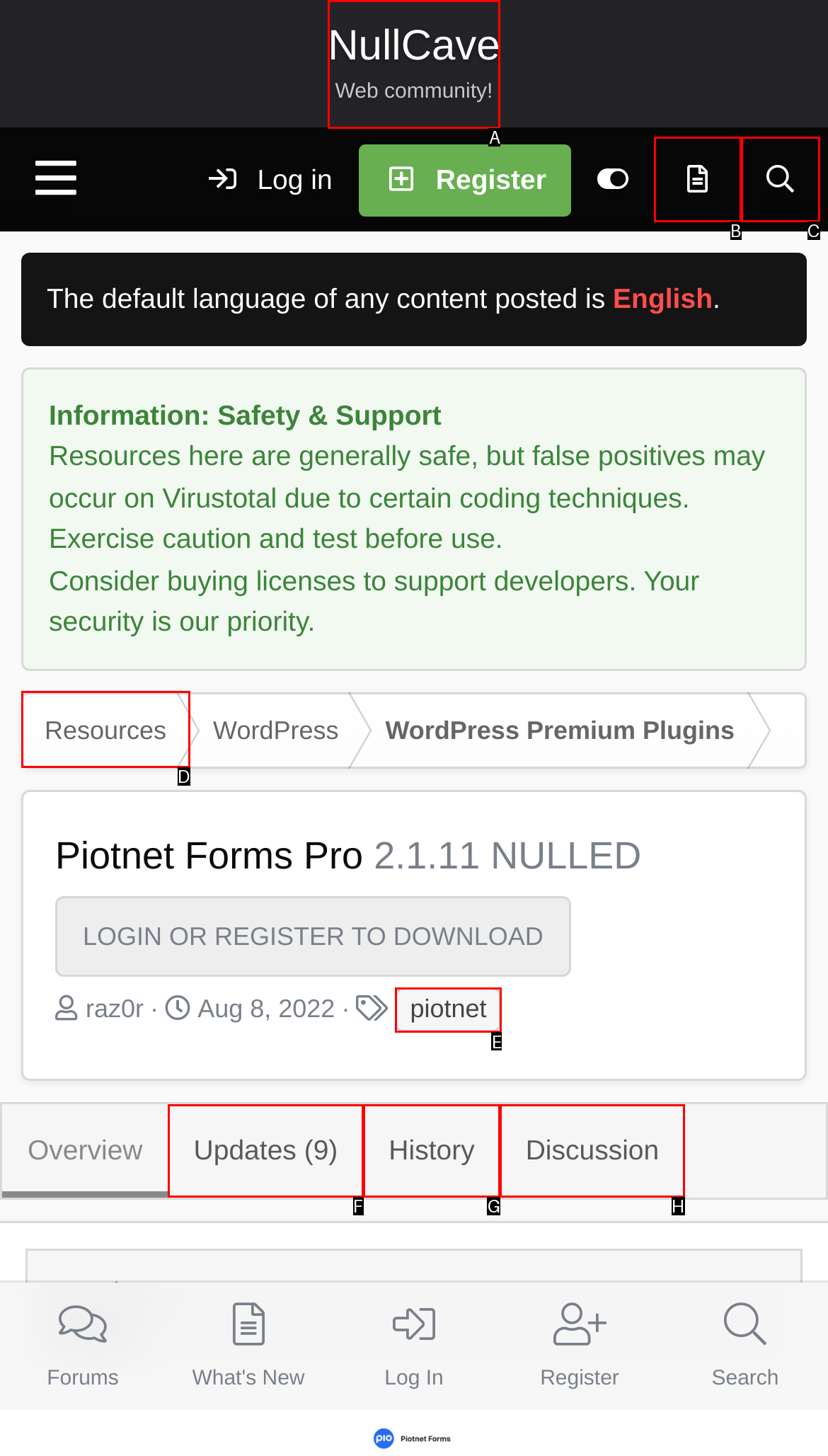Tell me which letter corresponds to the UI element that should be clicked to fulfill this instruction: Download Piotnet Forms Pro v2.1.11 NULLED
Answer using the letter of the chosen option directly.

A